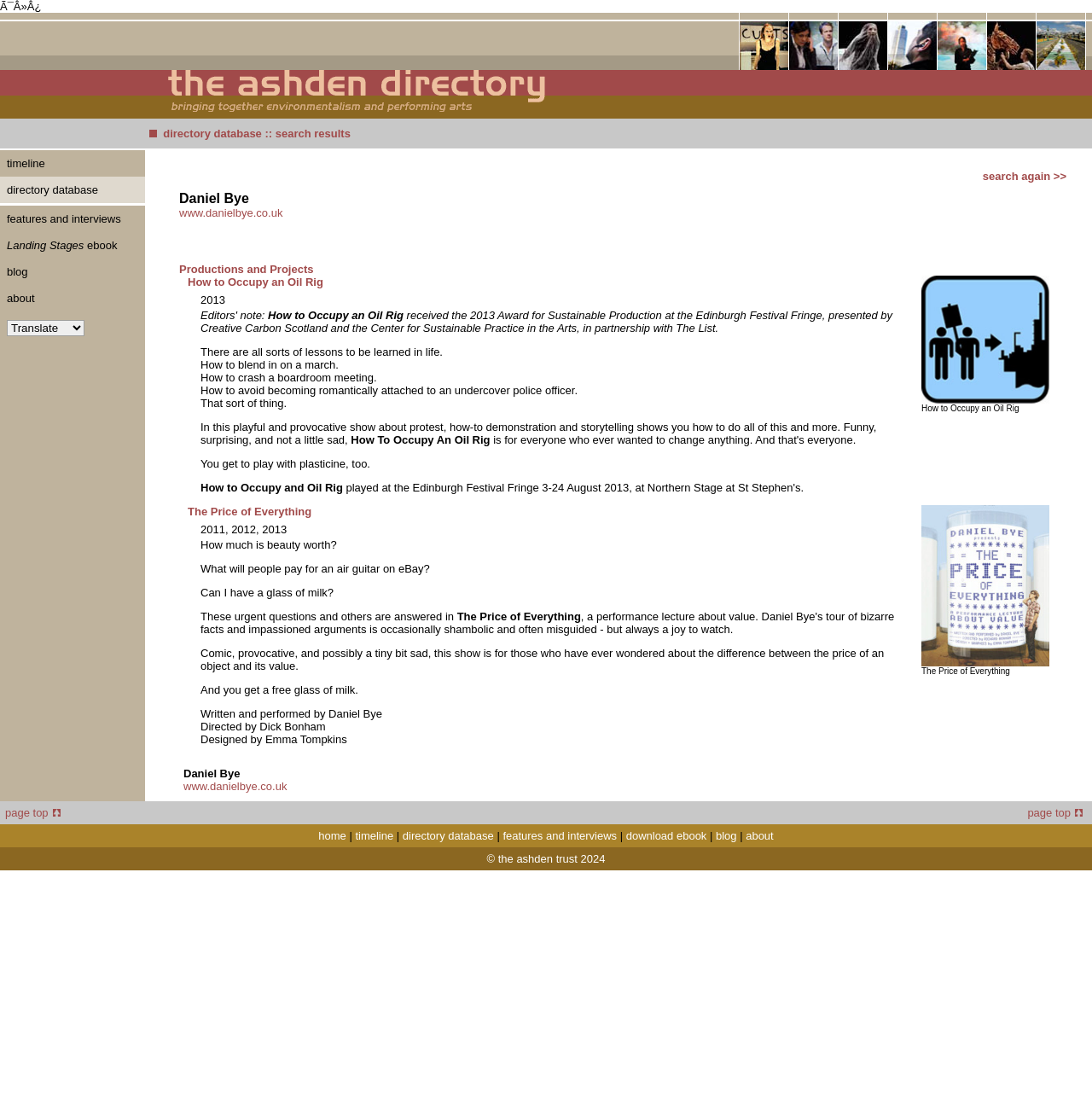Please identify the bounding box coordinates of the element's region that should be clicked to execute the following instruction: "click on the link bringing together environmentalism and performance". The bounding box coordinates must be four float numbers between 0 and 1, i.e., [left, top, right, bottom].

[0.0, 0.077, 0.602, 0.089]